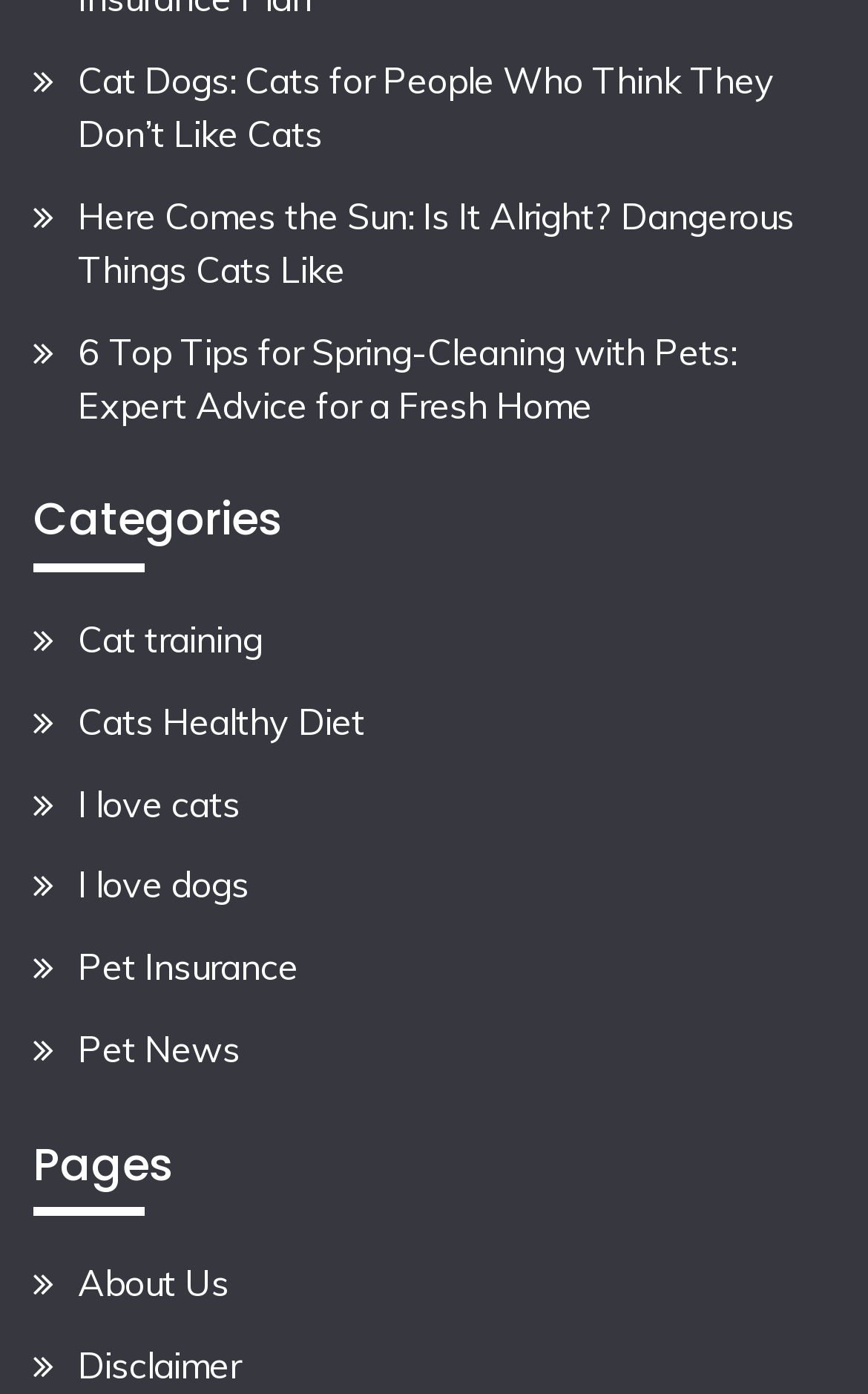Locate the bounding box coordinates of the element to click to perform the following action: 'Read about cat training'. The coordinates should be given as four float values between 0 and 1, in the form of [left, top, right, bottom].

[0.09, 0.442, 0.303, 0.474]